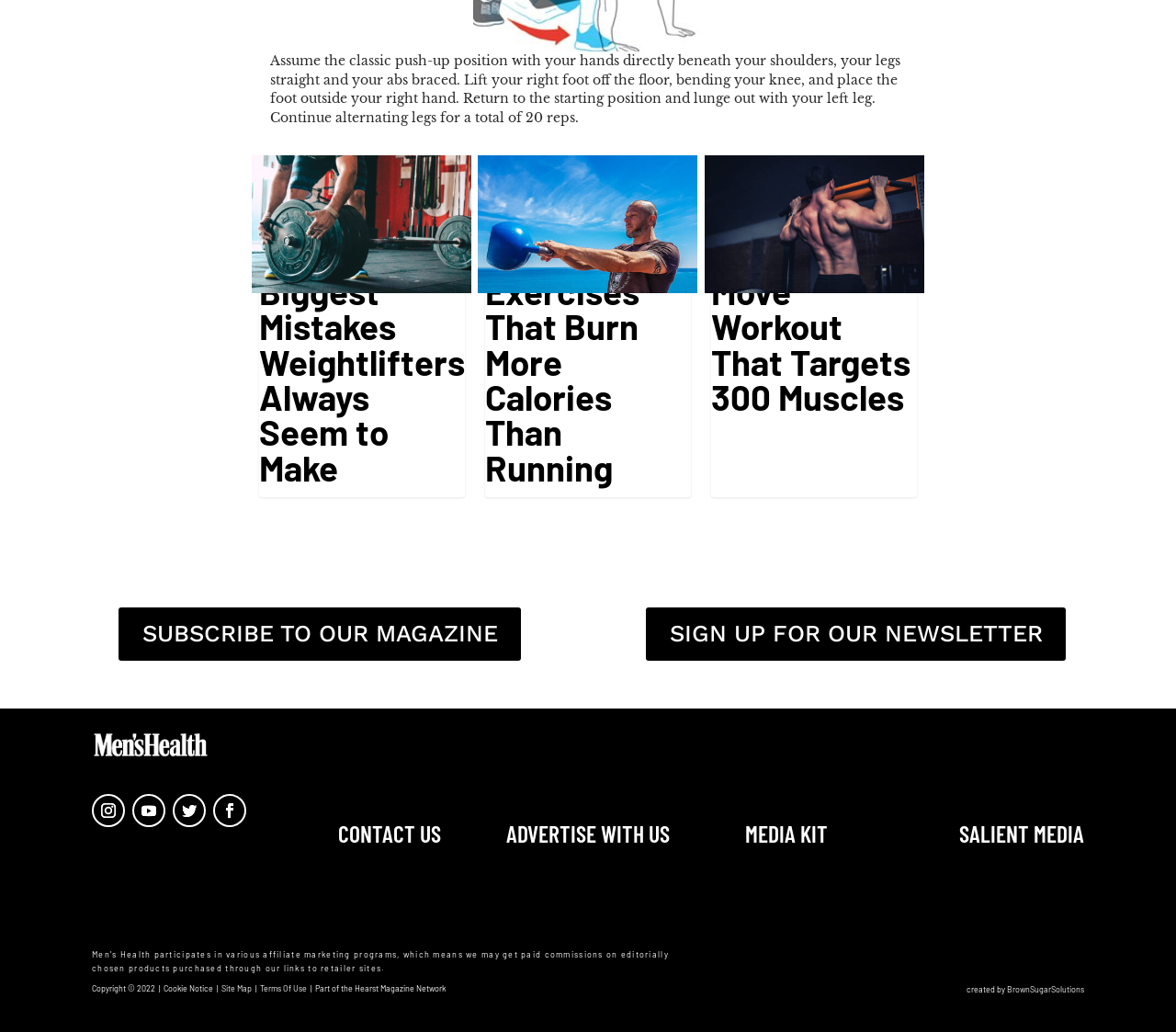How many articles are on this webpage?
Based on the visual, give a brief answer using one word or a short phrase.

3